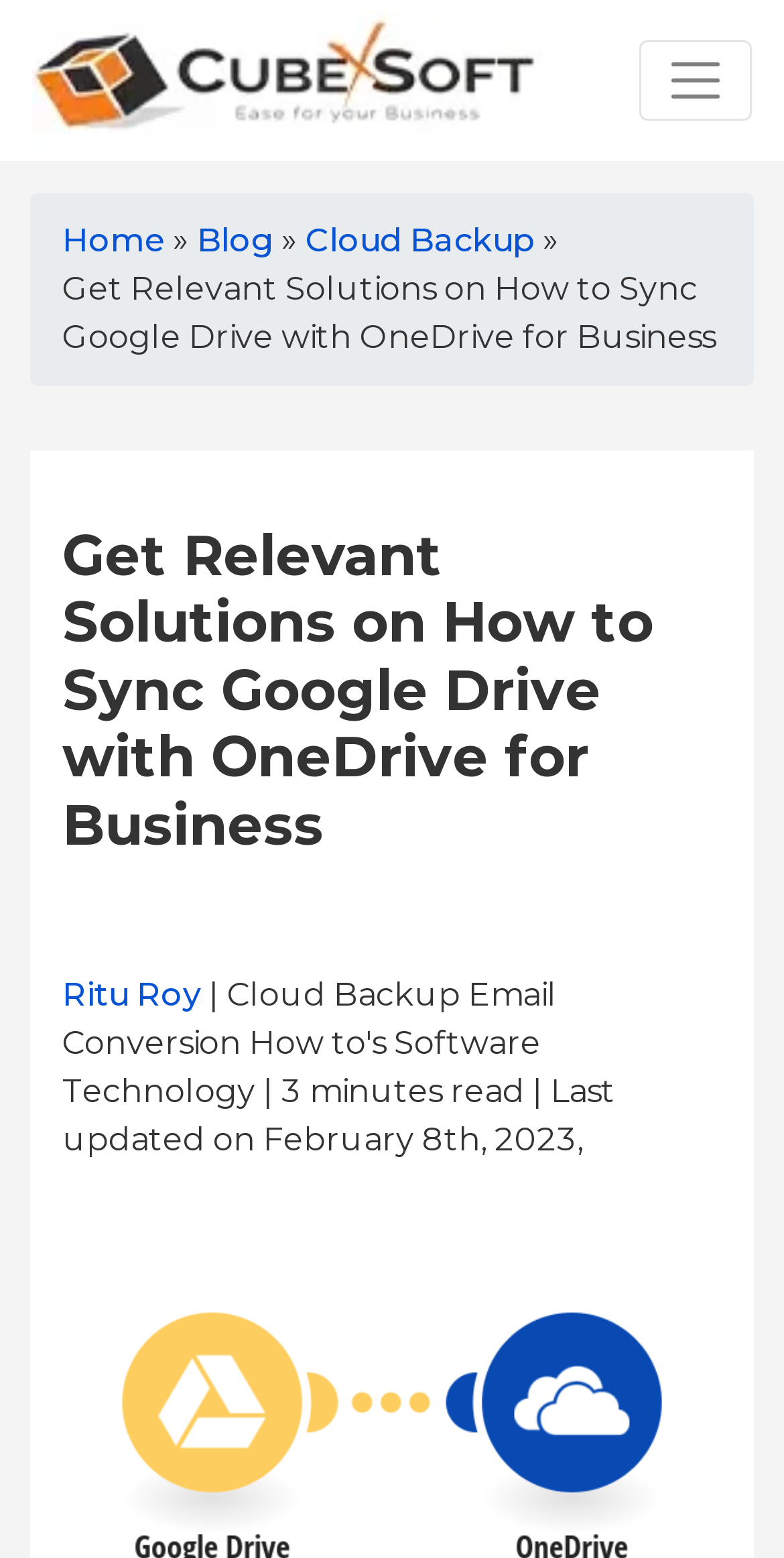Write an elaborate caption that captures the essence of the webpage.

The webpage appears to be a blog post from CubexSoft Blog, discussing technical topics. At the top left corner, there is a logo of CubexSoft Tools Pvt. Ltd., accompanied by a link to the company's website. Next to the logo, there is a toggle navigation button. 

On the top navigation bar, there are four links: "Home", "Blog", and "Cloud Backup", separated by arrow symbols. Below the navigation bar, there is a heading that reads "Get Relevant Solutions on How to Sync Google Drive with OneDrive for Business", which is the title of the blog post. 

The blog post's author, Ritu Roy, is credited at the top right corner of the content area. The post's reading time and last updated date, "minutes read" and "February 8th, 2023", respectively, are displayed below the author's name.